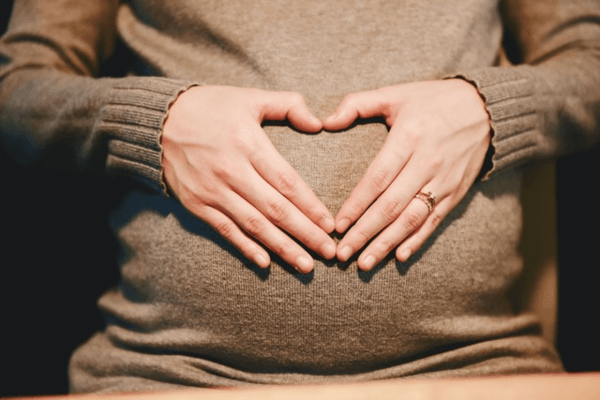Give a detailed explanation of what is happening in the image.

In this touching image, a pregnant woman gently cradles her baby bump with her hands, forming a heart shape. The woman is dressed in a cozy gray sweater, symbolizing warmth and comfort during the pregnancy journey. This visual representation beautifully aligns with the discussion on the safety and benefits of using massage chairs for expectant mothers. The surrounding context emphasizes the need for relaxation and relief from the physical strains associated with pregnancy, highlighting the emotional bond between the mother and her unborn child. This imagery resonates with the article's exploration of both the positive aspects and potential risks of massage chairs during pregnancy.